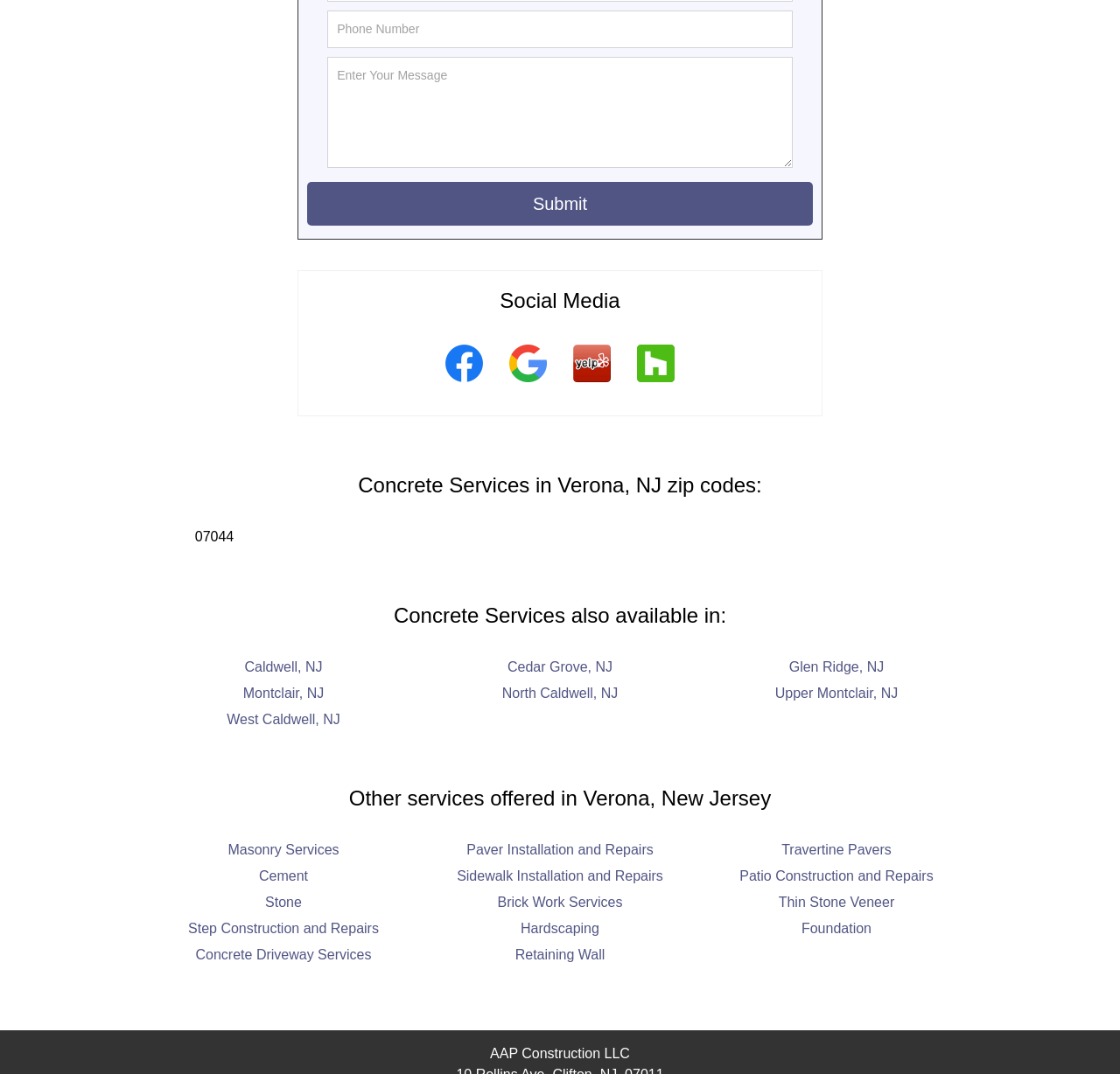Please locate the clickable area by providing the bounding box coordinates to follow this instruction: "Enter phone number".

[0.292, 0.01, 0.708, 0.045]